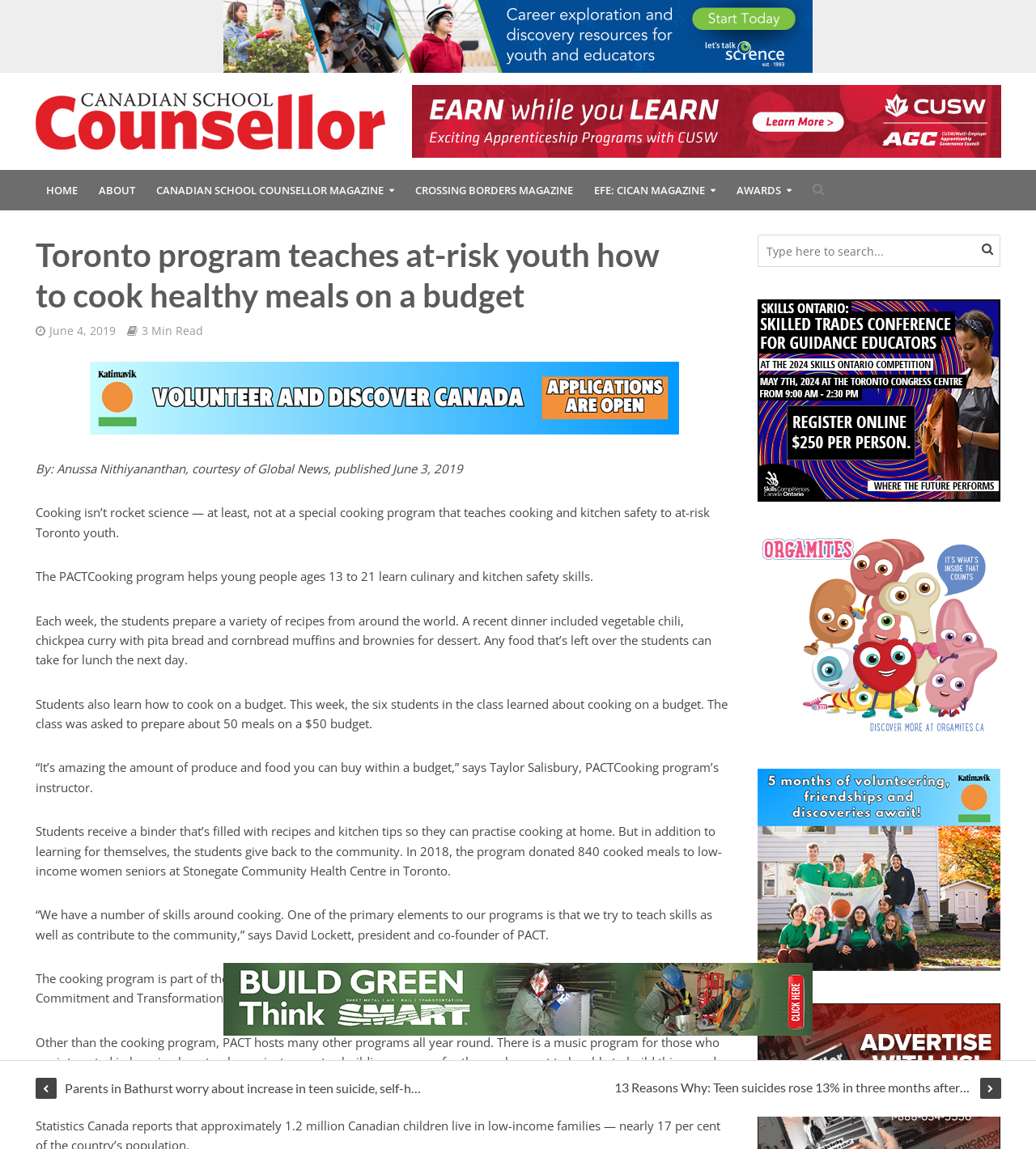How many cooked meals did the program donate to low-income women seniors in 2018?
Please answer the question with a single word or phrase, referencing the image.

840